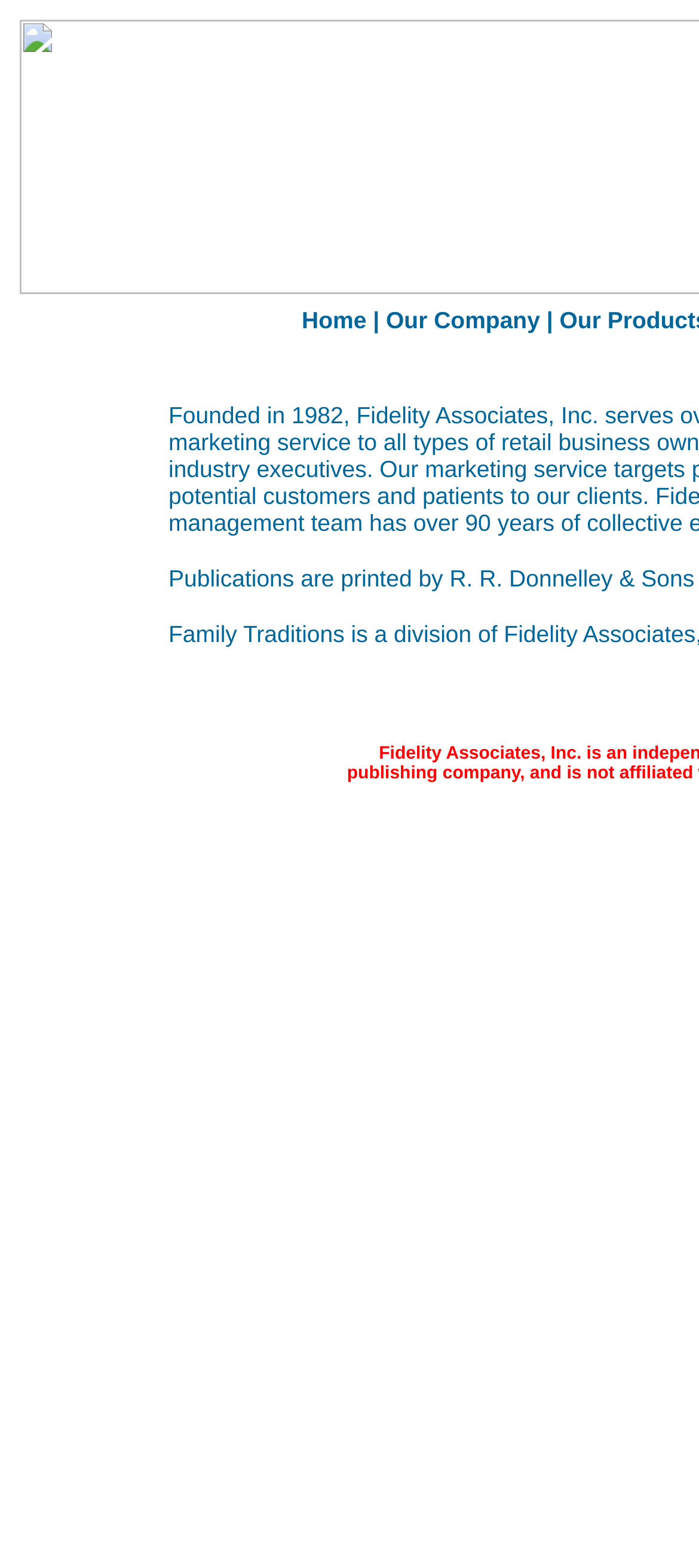Ascertain the bounding box coordinates for the UI element detailed here: "Our Company". The coordinates should be provided as [left, top, right, bottom] with each value being a float between 0 and 1.

[0.552, 0.196, 0.773, 0.213]